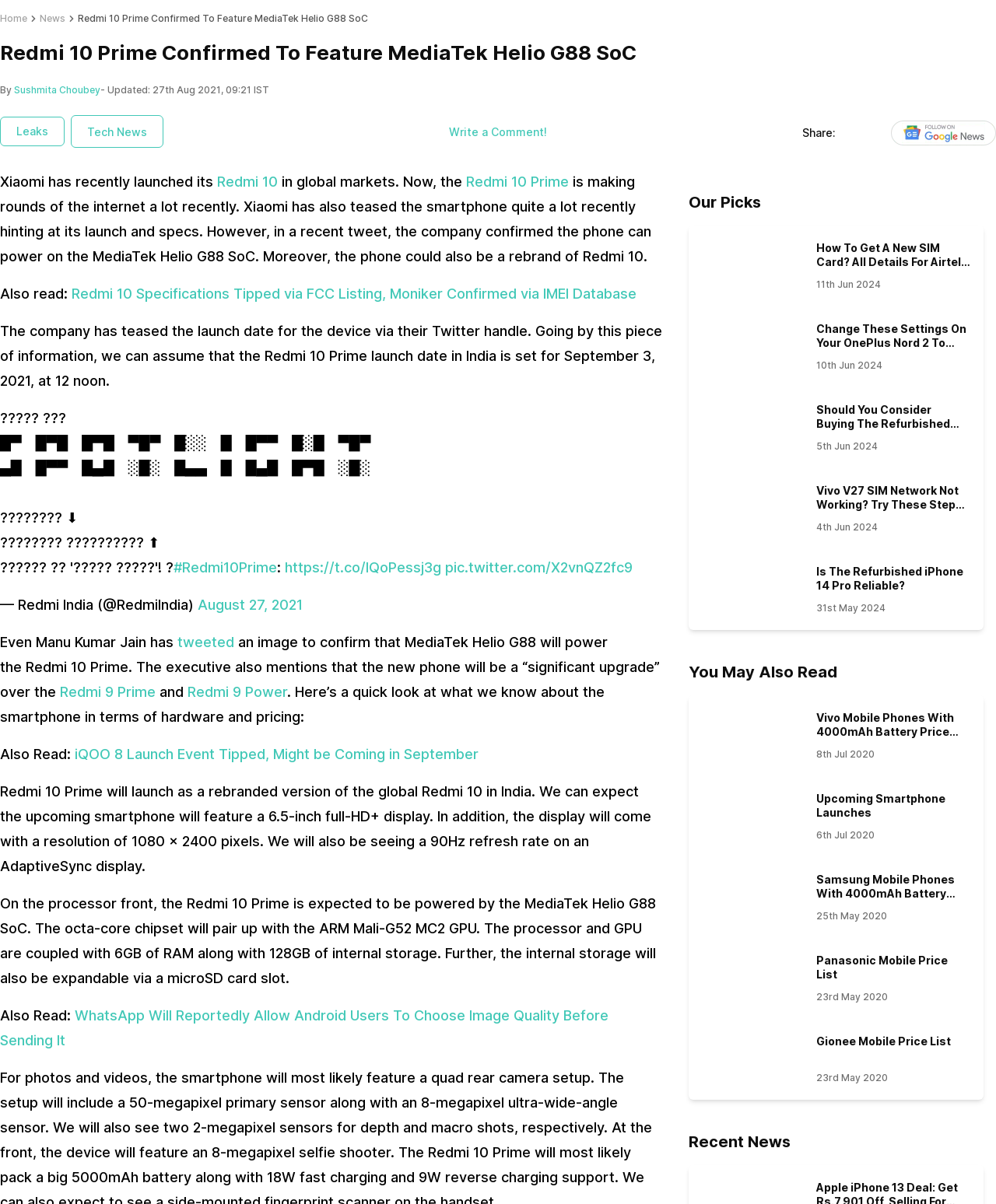Illustrate the webpage thoroughly, mentioning all important details.

This webpage is about the Redmi 10 Prime, a smartphone that will be powered by the MediaTek Helio G88 chipset. The article discusses the phone's features, specifications, and launch date. 

At the top of the page, there is a navigation breadcrumb with links to "Home" and "News". Below this, there is a heading that reads "Redmi 10 Prime Confirmed To Feature MediaTek Helio G88 SoC". 

The article begins with a brief introduction to the Redmi 10 Prime, mentioning that it will be a rebranded version of the global Redmi 10 in India. The author, Sushmita Choubey, is credited at the top of the article, along with the date of publication, August 27, 2021.

The article is divided into several sections, each discussing different aspects of the phone, such as its display, processor, and storage. There are also links to other related articles, including one about the Redmi 10's specifications and another about the iQOO 8 launch event.

In the middle of the page, there is a blockquote that appears to be a tweet from Redmi India, confirming the phone's launch date and specifications. 

Towards the bottom of the page, there are several links to other articles under the heading "Our Picks", including ones about getting a new SIM card, optimizing the OnePlus Nord 2, and buying refurbished phones.

There are also several social media links at the bottom of the page, including Facebook, Twitter, and WhatsApp, allowing users to share the article.